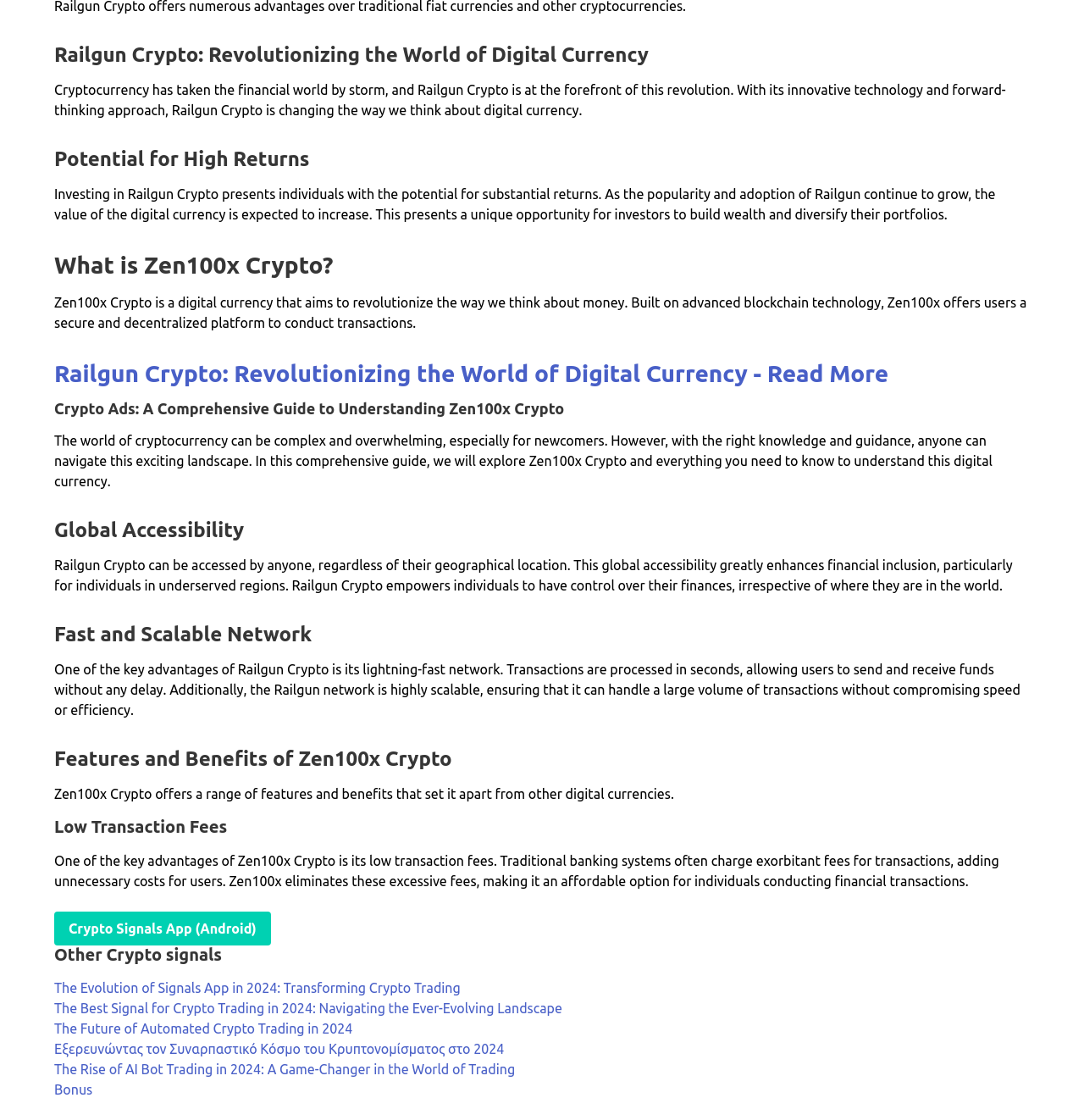Please give the bounding box coordinates of the area that should be clicked to fulfill the following instruction: "Follow on Facebook". The coordinates should be in the format of four float numbers from 0 to 1, i.e., [left, top, right, bottom].

None